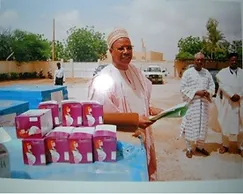Where is the scene likely taking place?
Using the image as a reference, answer with just one word or a short phrase.

outdoors